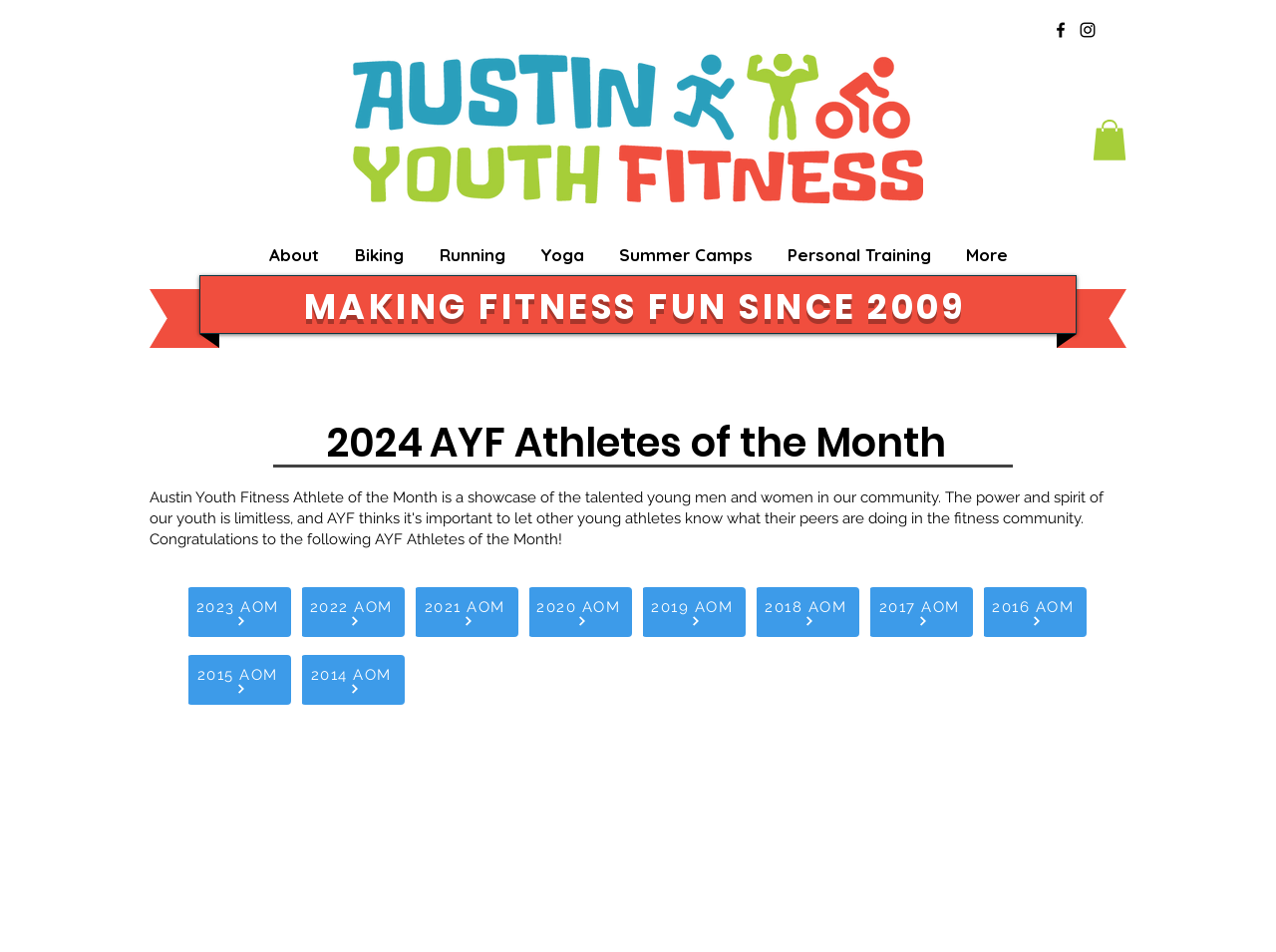How many Athletes of the Month links are available?
With the help of the image, please provide a detailed response to the question.

I counted the number of links with the text 'AOM' in the Athletes of the Month section, which are 9 links for different years.